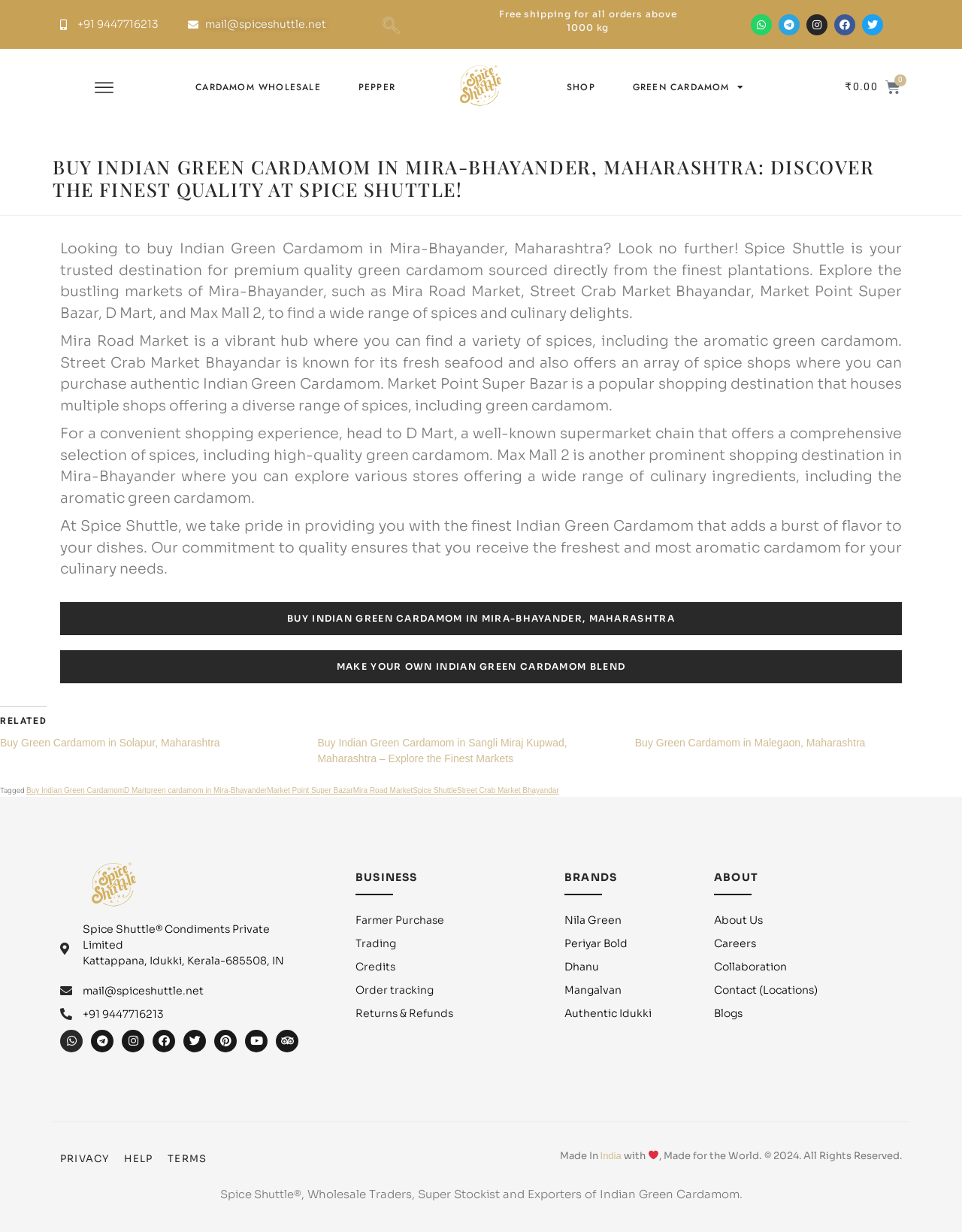What is the commitment of Spice Shuttle?
Examine the image and give a concise answer in one word or a short phrase.

quality